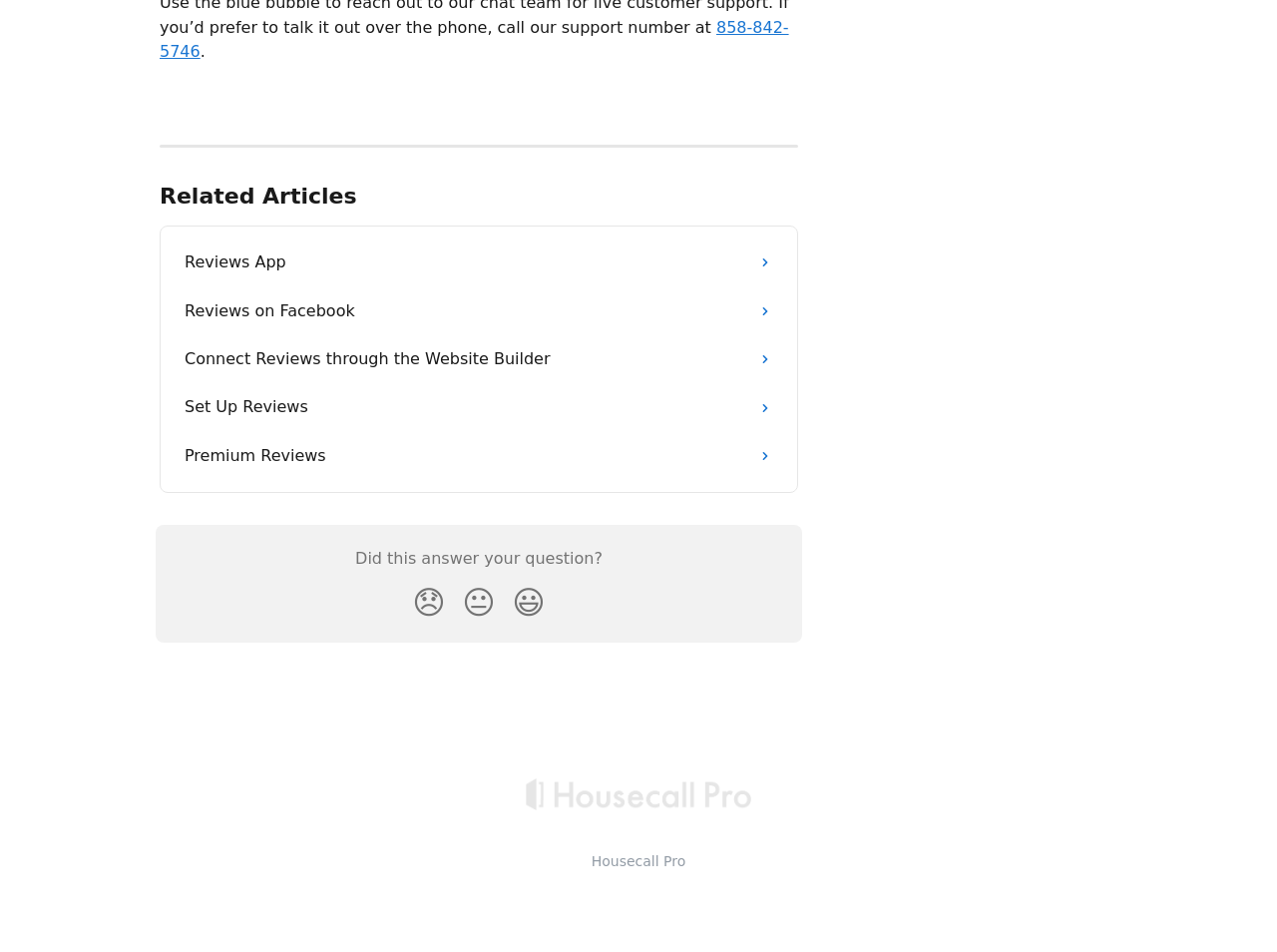Find the bounding box coordinates of the element I should click to carry out the following instruction: "Click on Kenna".

None